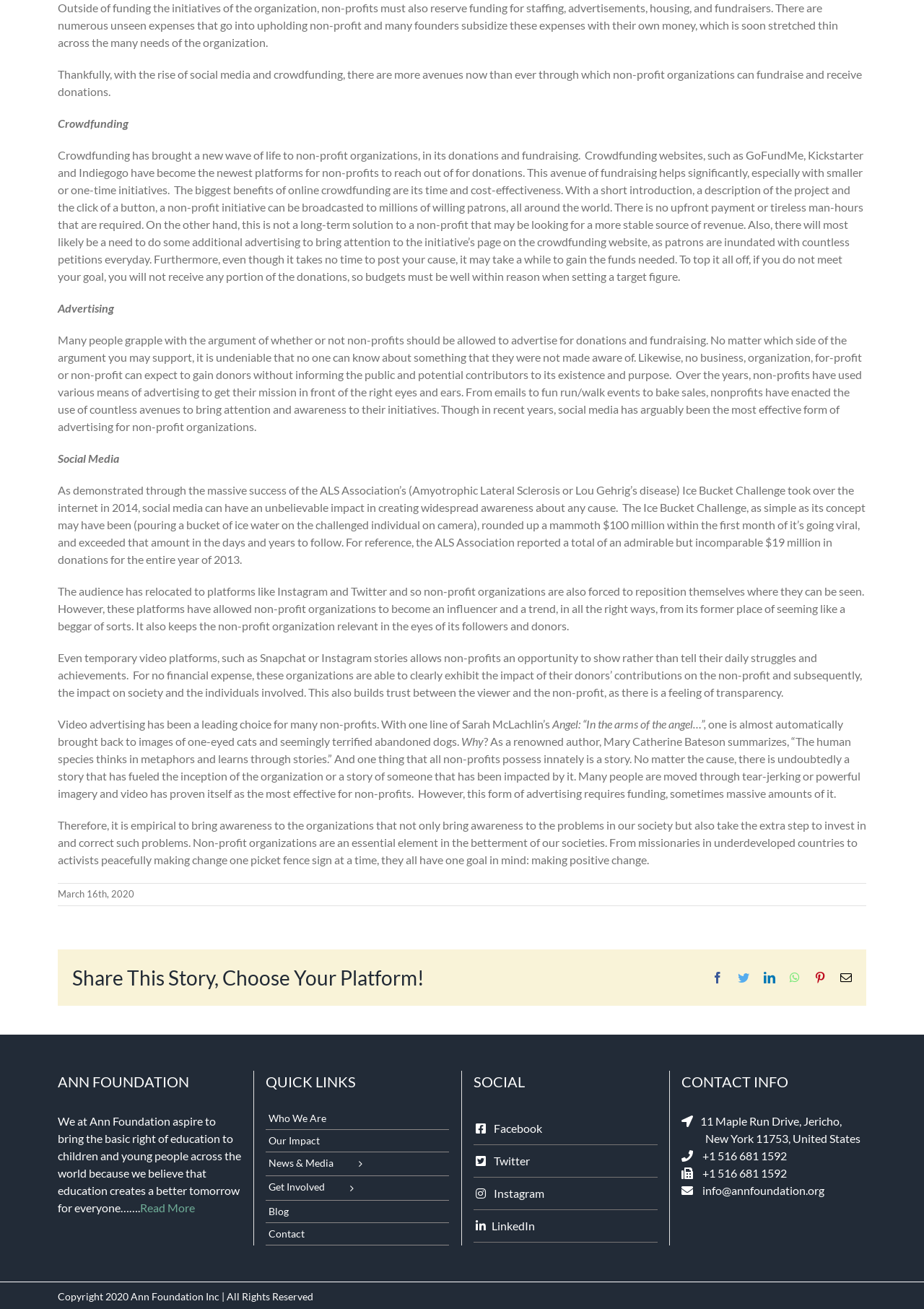Find the UI element described as: "Blog" and predict its bounding box coordinates. Ensure the coordinates are four float numbers between 0 and 1, [left, top, right, bottom].

[0.288, 0.917, 0.486, 0.934]